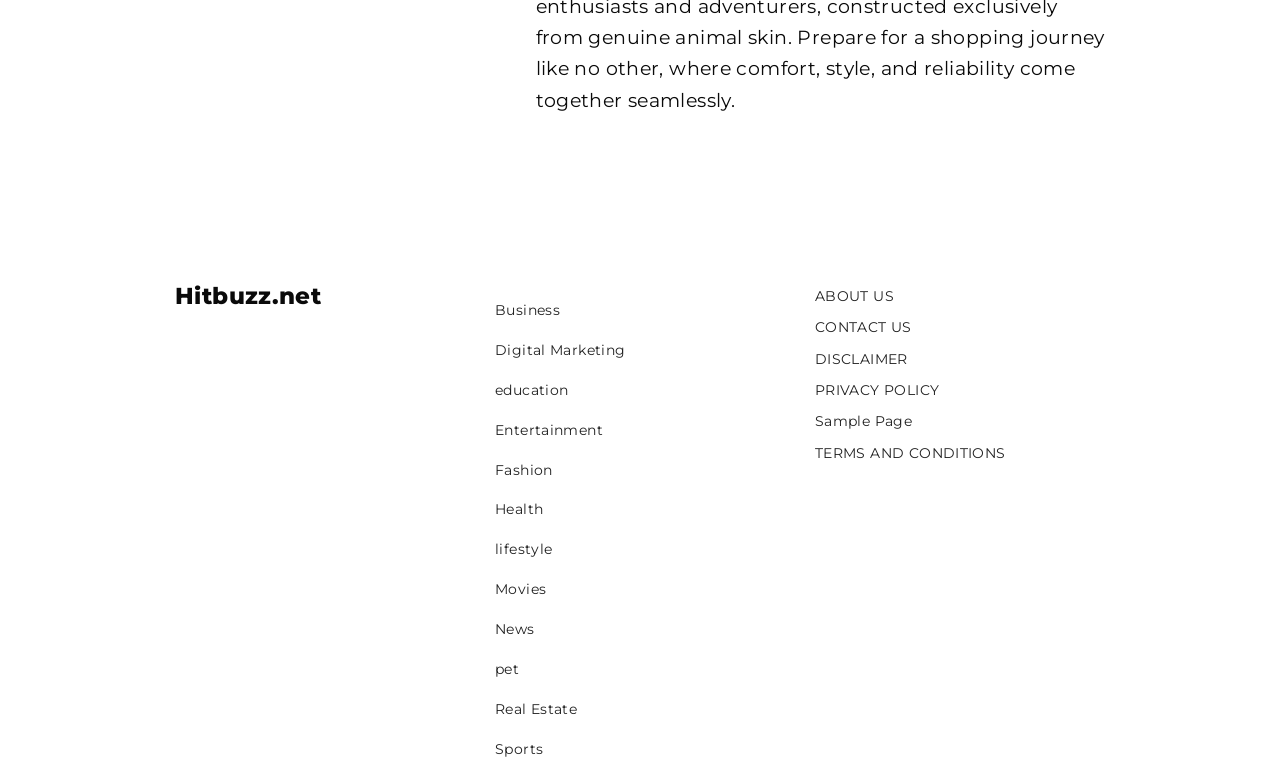What is the purpose of the 'CONTACT US' link?
Answer the question with just one word or phrase using the image.

To contact the website